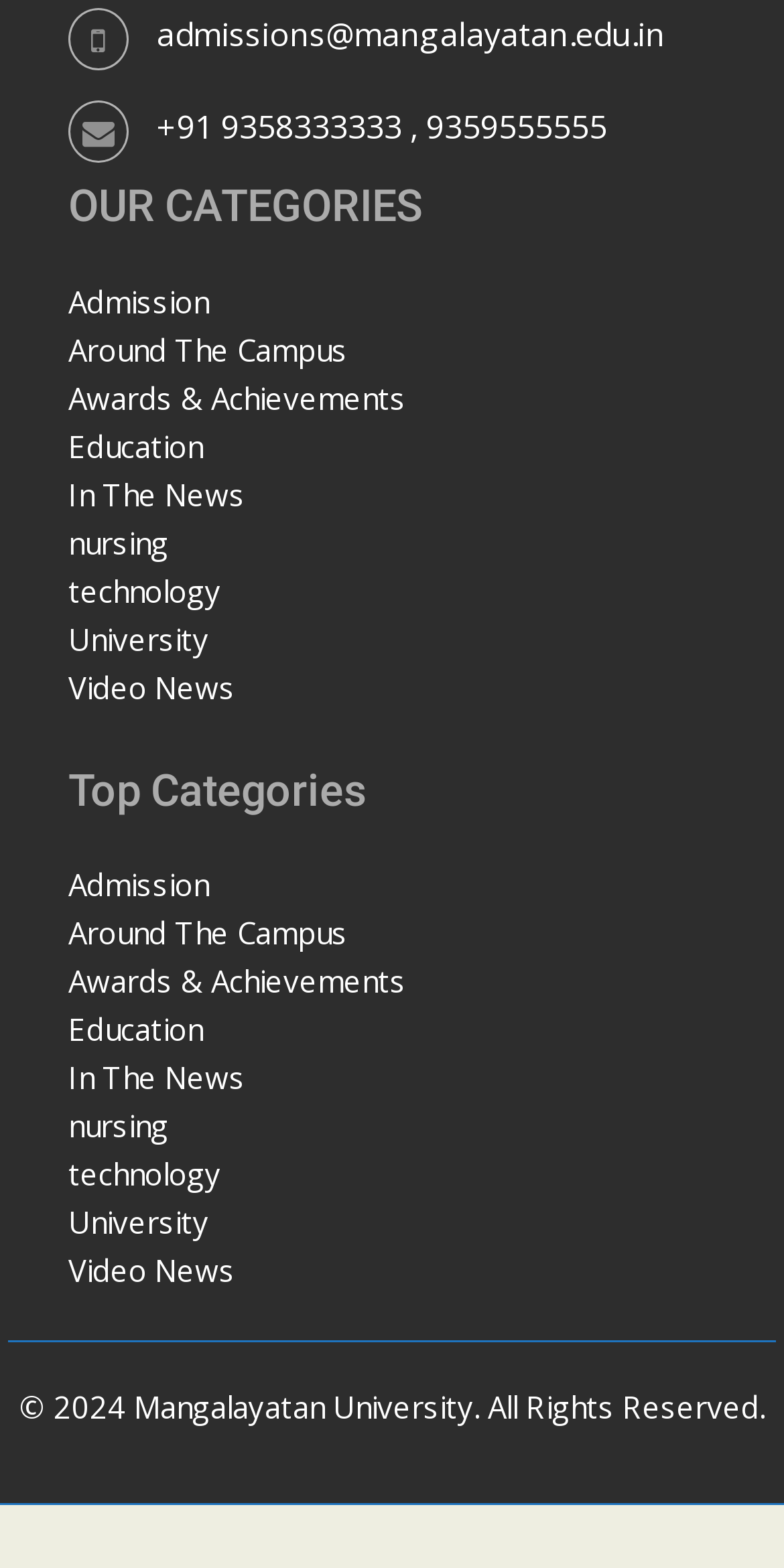Look at the image and write a detailed answer to the question: 
How many times is the 'Admission' category listed?

I found the 'Admission' category listed twice on the webpage, once under the 'OUR CATEGORIES' heading and again under the 'Top Categories' heading.